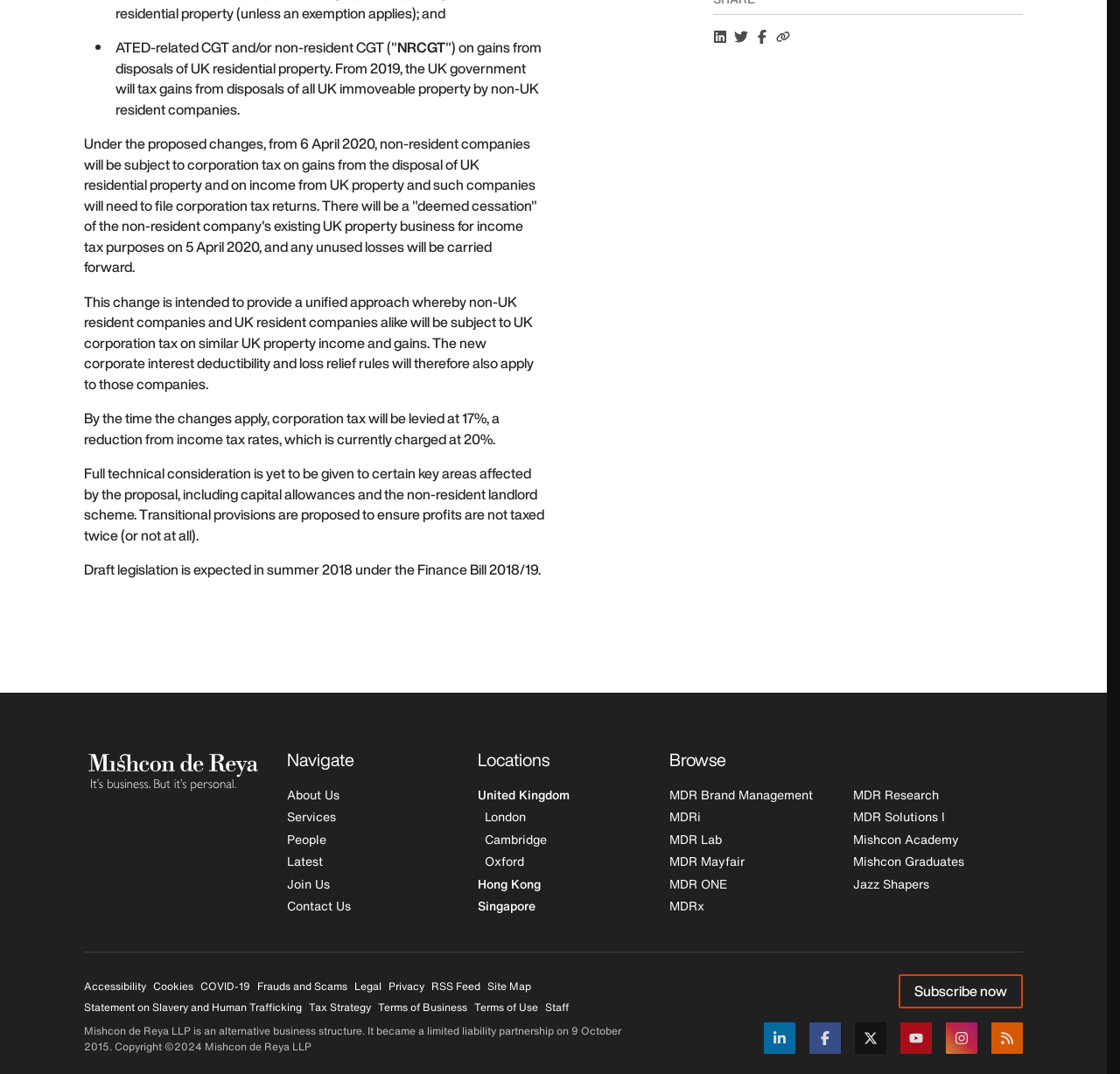Determine the bounding box coordinates for the area that should be clicked to carry out the following instruction: "Follow @mishcon_de_reya".

[0.845, 0.952, 0.873, 0.981]